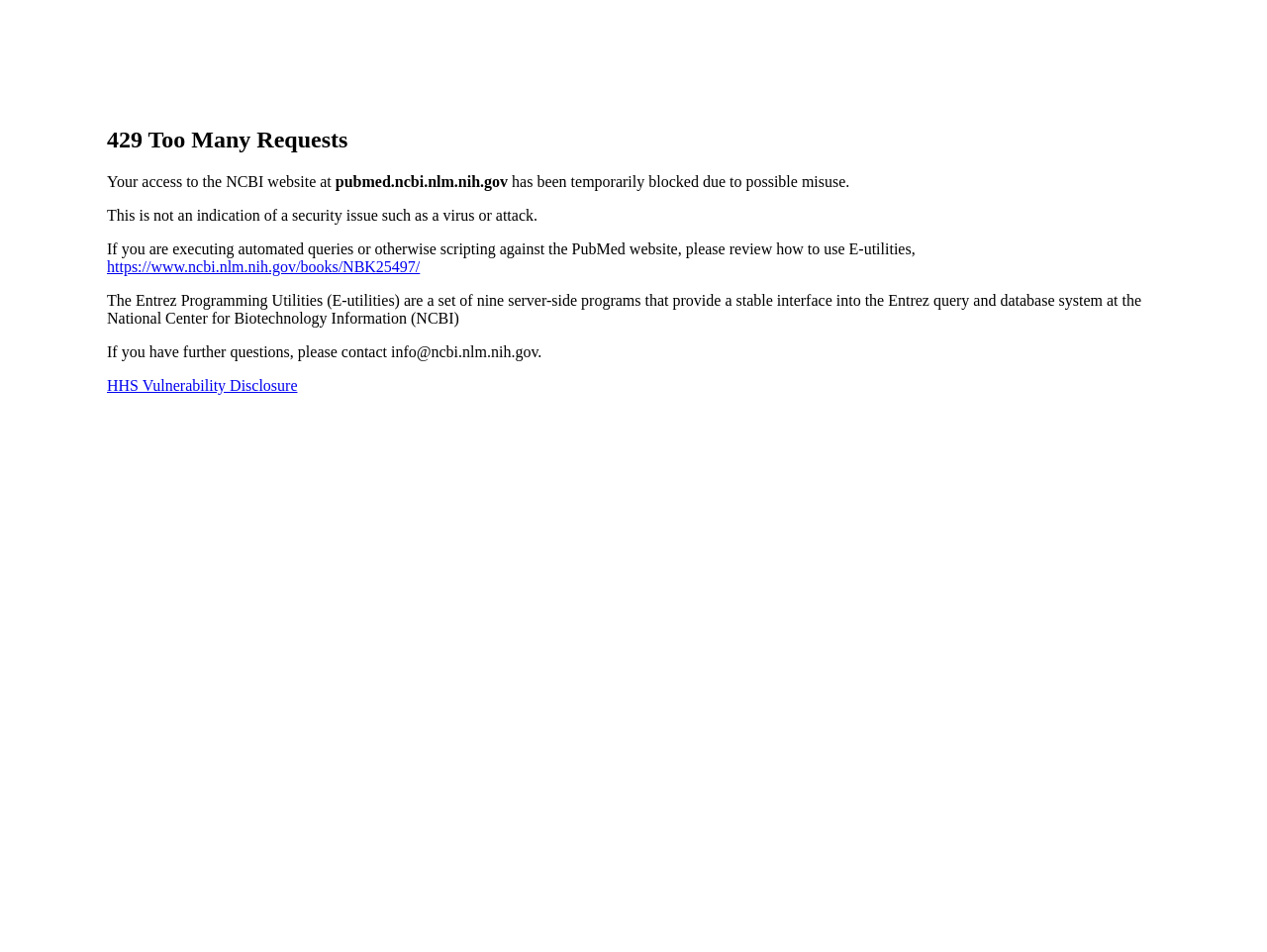What is not indicated by the temporary block?
Please use the image to deliver a detailed and complete answer.

The temporary block is not an indication of a security issue such as a virus or attack, which is clarified in the sentence 'This is not an indication of a security issue such as a virus or attack.'